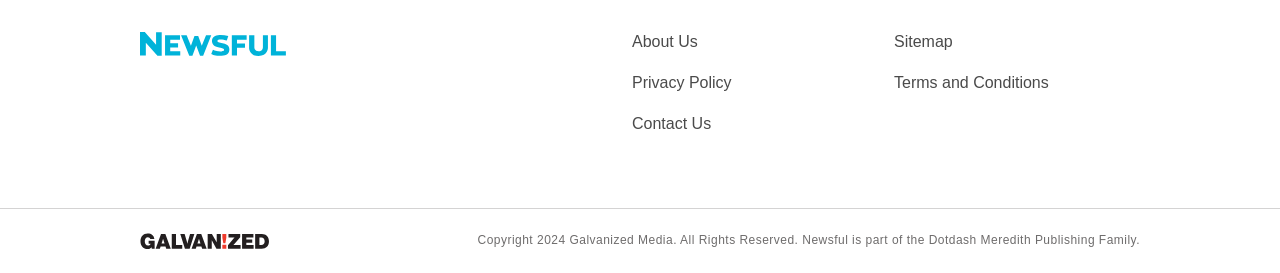Please identify the bounding box coordinates of the area that needs to be clicked to follow this instruction: "view about us".

[0.488, 0.089, 0.551, 0.224]